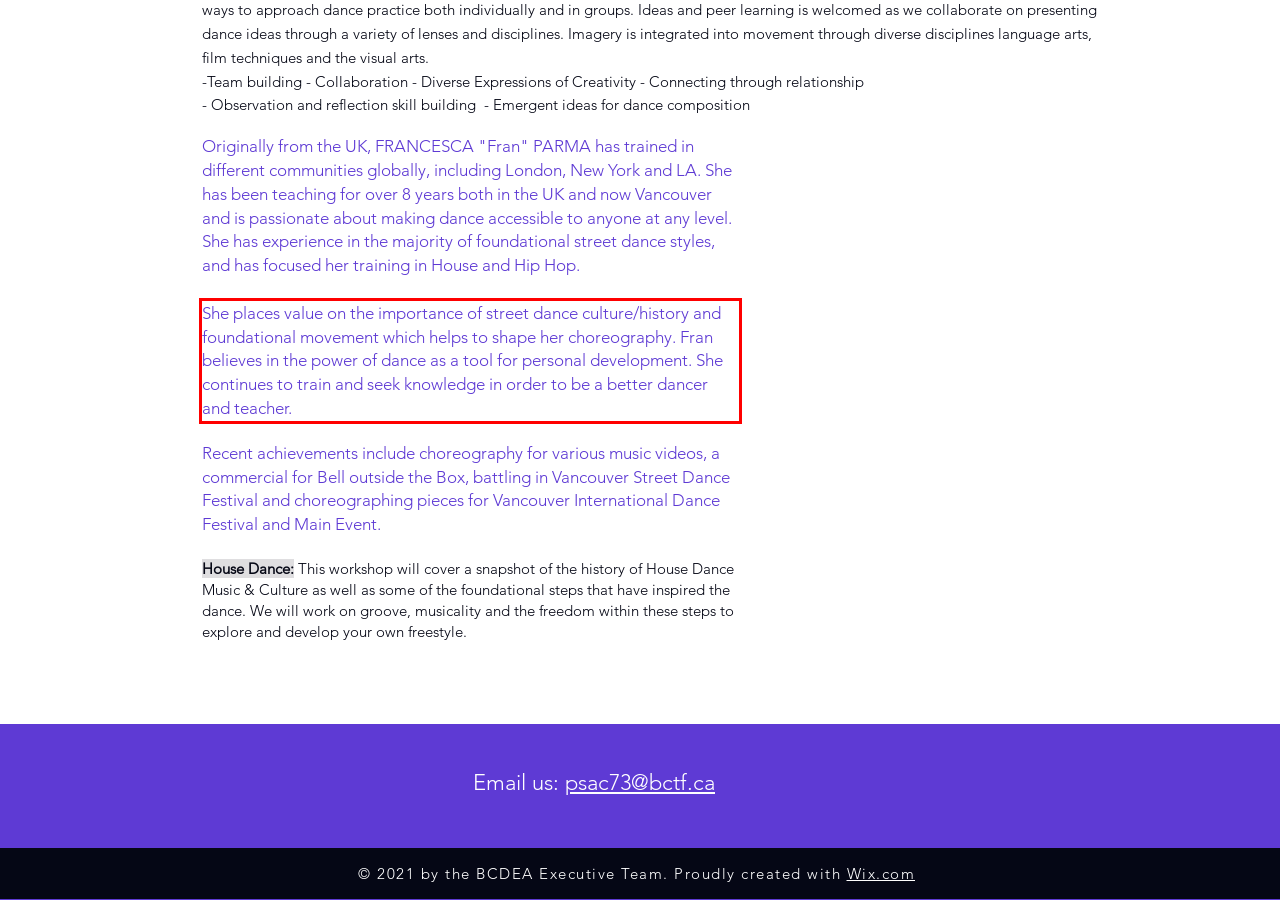You have a screenshot of a webpage, and there is a red bounding box around a UI element. Utilize OCR to extract the text within this red bounding box.

She places value on the importance of street dance culture/history and foundational movement which helps to shape her choreography. Fran believes in the power of dance as a tool for personal development. She continues to train and seek knowledge in order to be a better dancer and teacher.